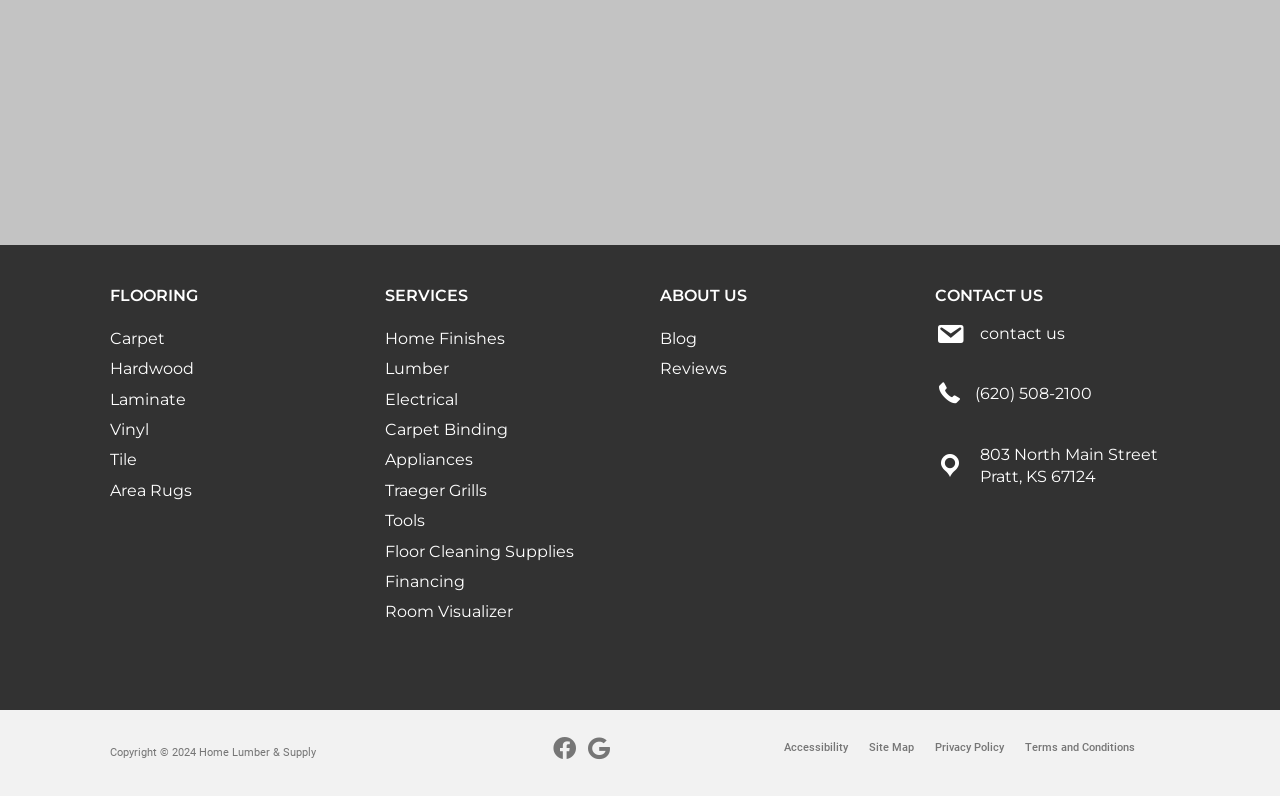Please analyze the image and give a detailed answer to the question:
How many social media links are there?

I counted the number of social media links, which are represented by icons, and found that there are two links, one with the text '' and another with the text '', located at [0.432, 0.917, 0.45, 0.963] and [0.459, 0.917, 0.477, 0.963] respectively.